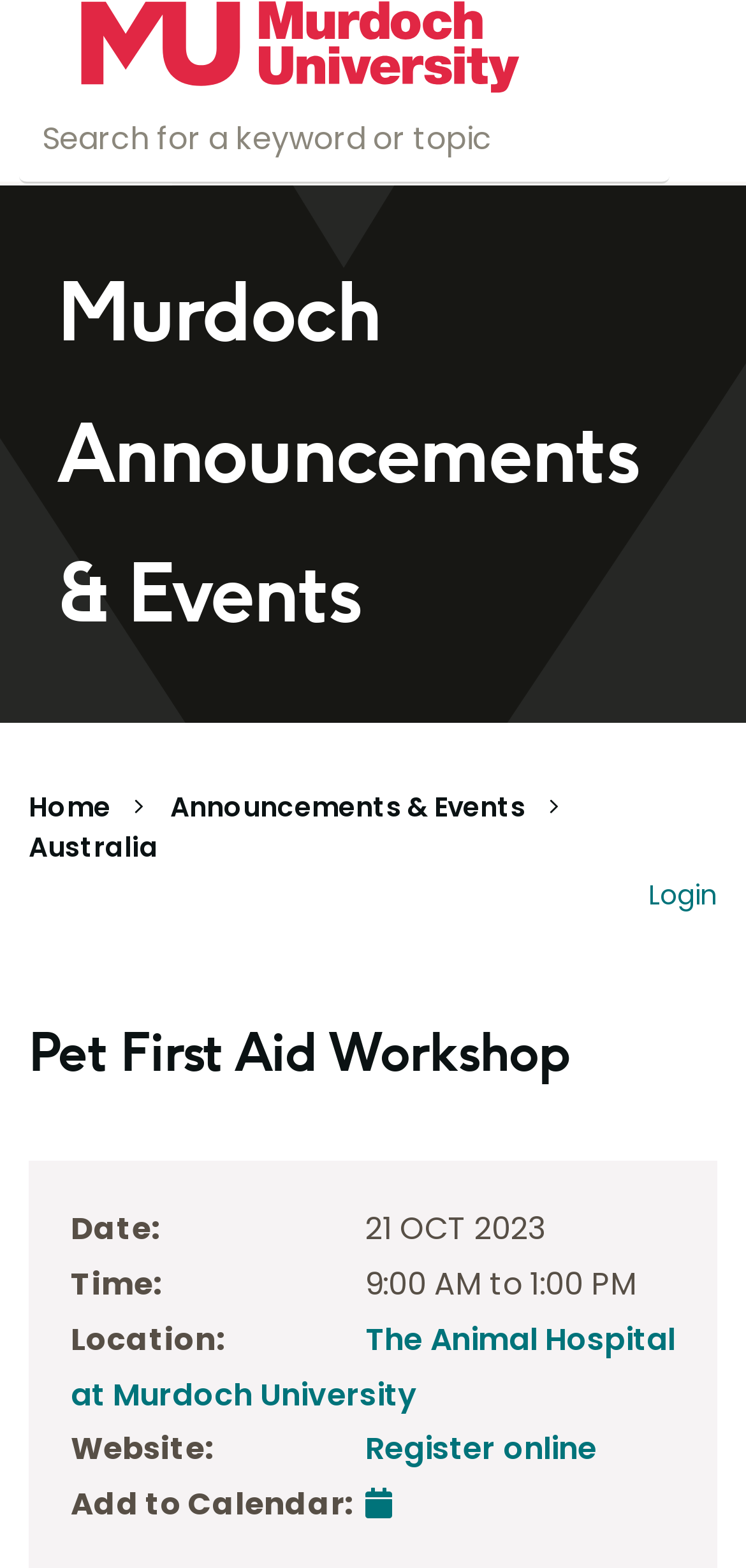Elaborate on the information and visuals displayed on the webpage.

The webpage is about Announcements and Events at Murdoch University. At the top left, there is a Murdoch University logo, and next to it, a search box with a search button. Below the logo, there is a heading that reads "Murdoch Announcements & Events". 

On the top navigation bar, there are links to "Home", "Announcements & Events", "Australia", and "Login" from left to right. The "Login" link is located at the top right corner of the page.

Below the navigation bar, there is an event announcement for a "Pet First Aid Workshop". The event details are listed in a structured format, including the date "21 OCT 2023", time "9:00 AM to 1:00 PM", location "The Animal Hospital at Murdoch University", website, and a registration link. There is also an option to add the event to a calendar.